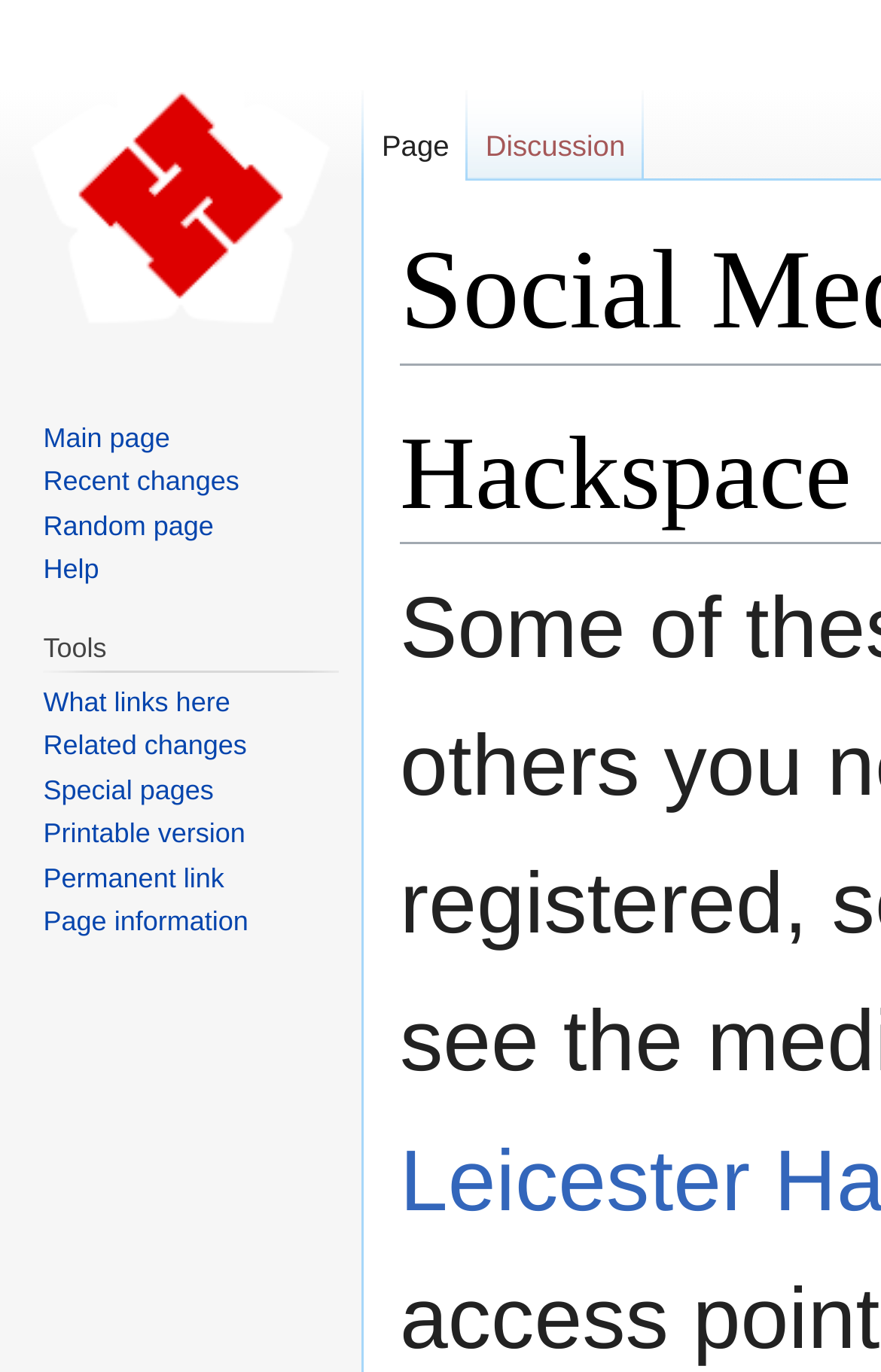Please answer the following question using a single word or phrase: 
How many links are under the 'Tools' section?

7